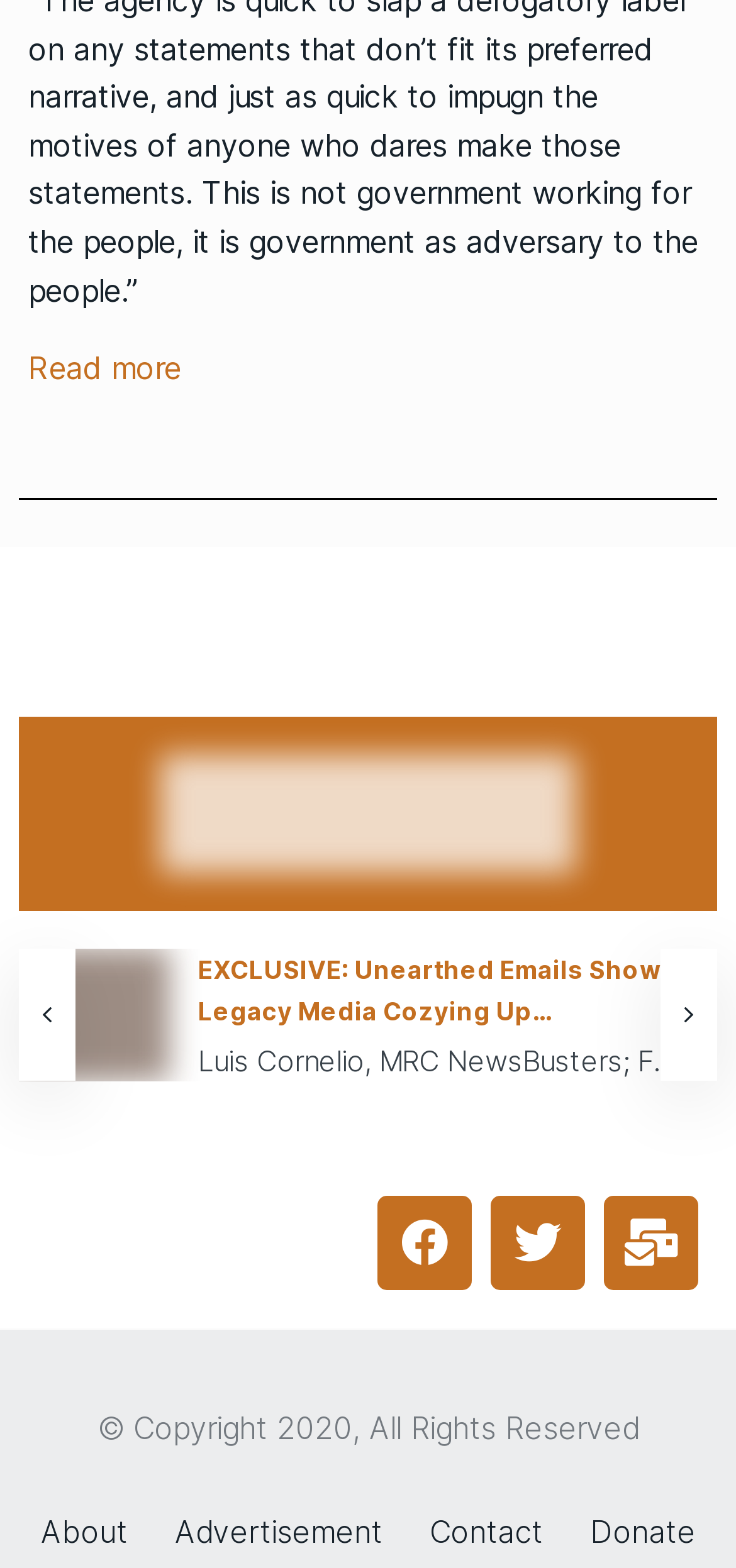How many social media links are available?
Using the image, provide a detailed and thorough answer to the question.

I counted the number of social media links available on the webpage, which are Facebook, Twitter, and Mail-bulk, so the answer is 3.